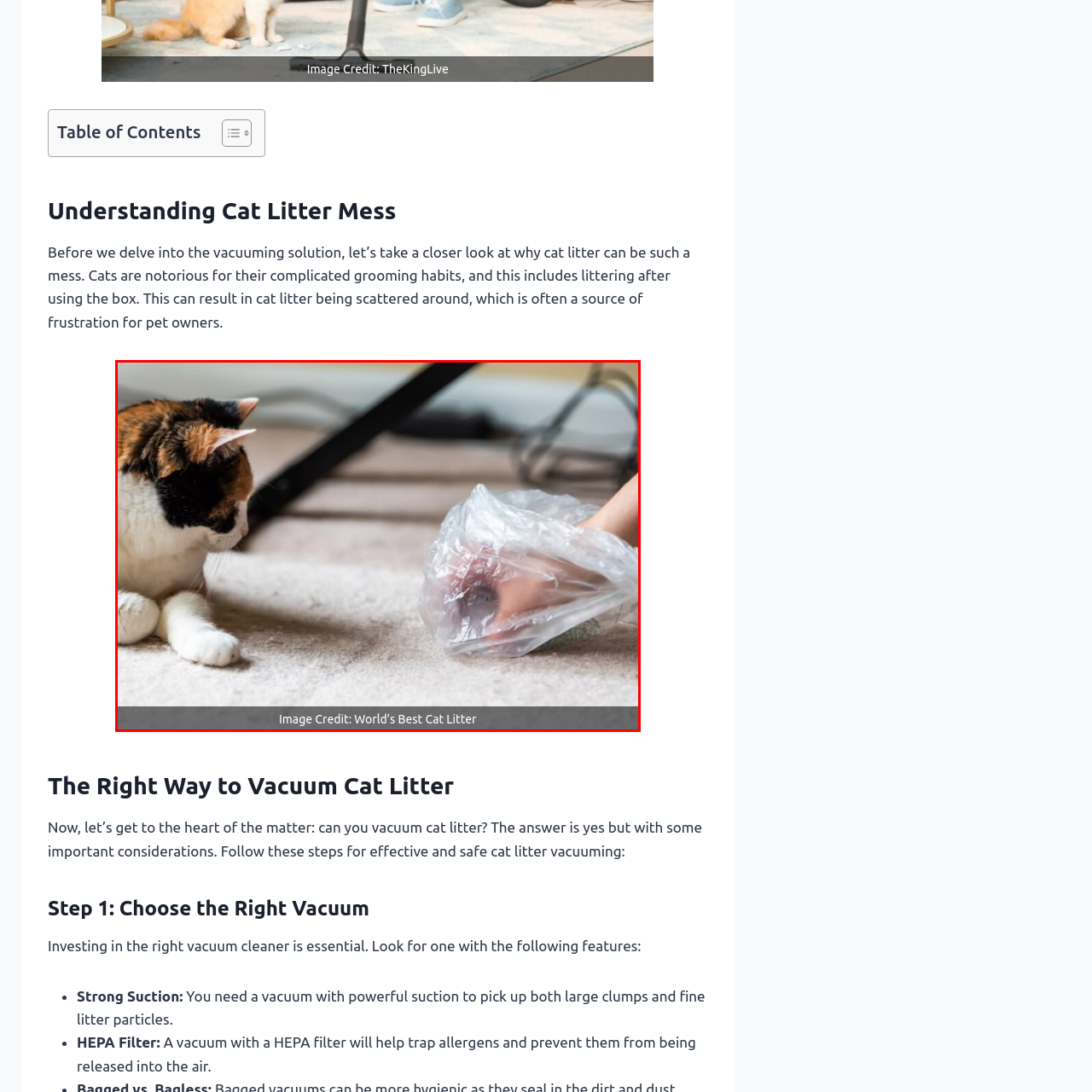What is the background of the image?
Focus on the image highlighted by the red bounding box and deliver a thorough explanation based on what you see.

The background of the image features a blurred perspective of the room, hinting at a home environment where cat care takes place, and providing context to the interaction between the pet owner and the cat.